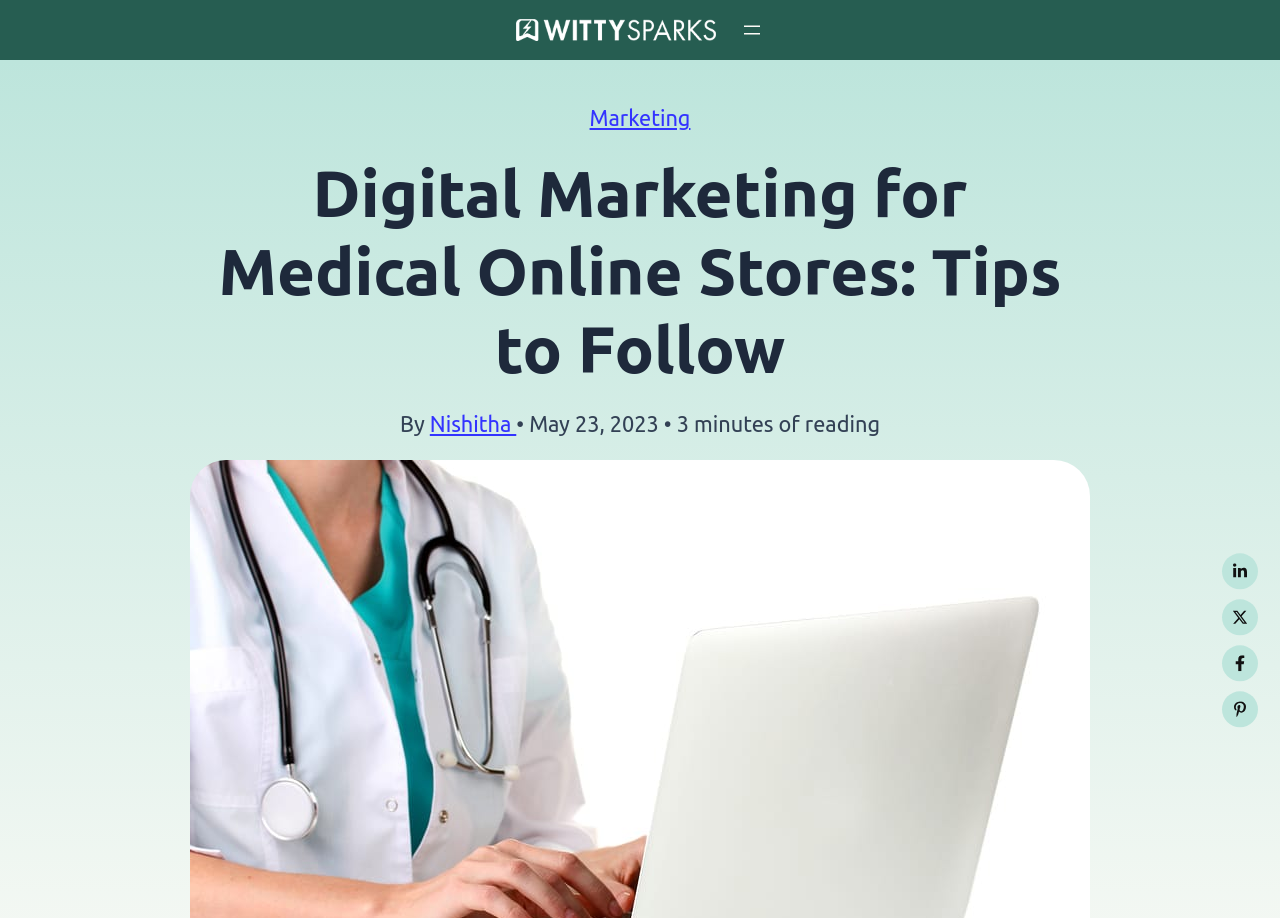Please specify the bounding box coordinates for the clickable region that will help you carry out the instruction: "Open the main menu".

[0.578, 0.02, 0.597, 0.046]